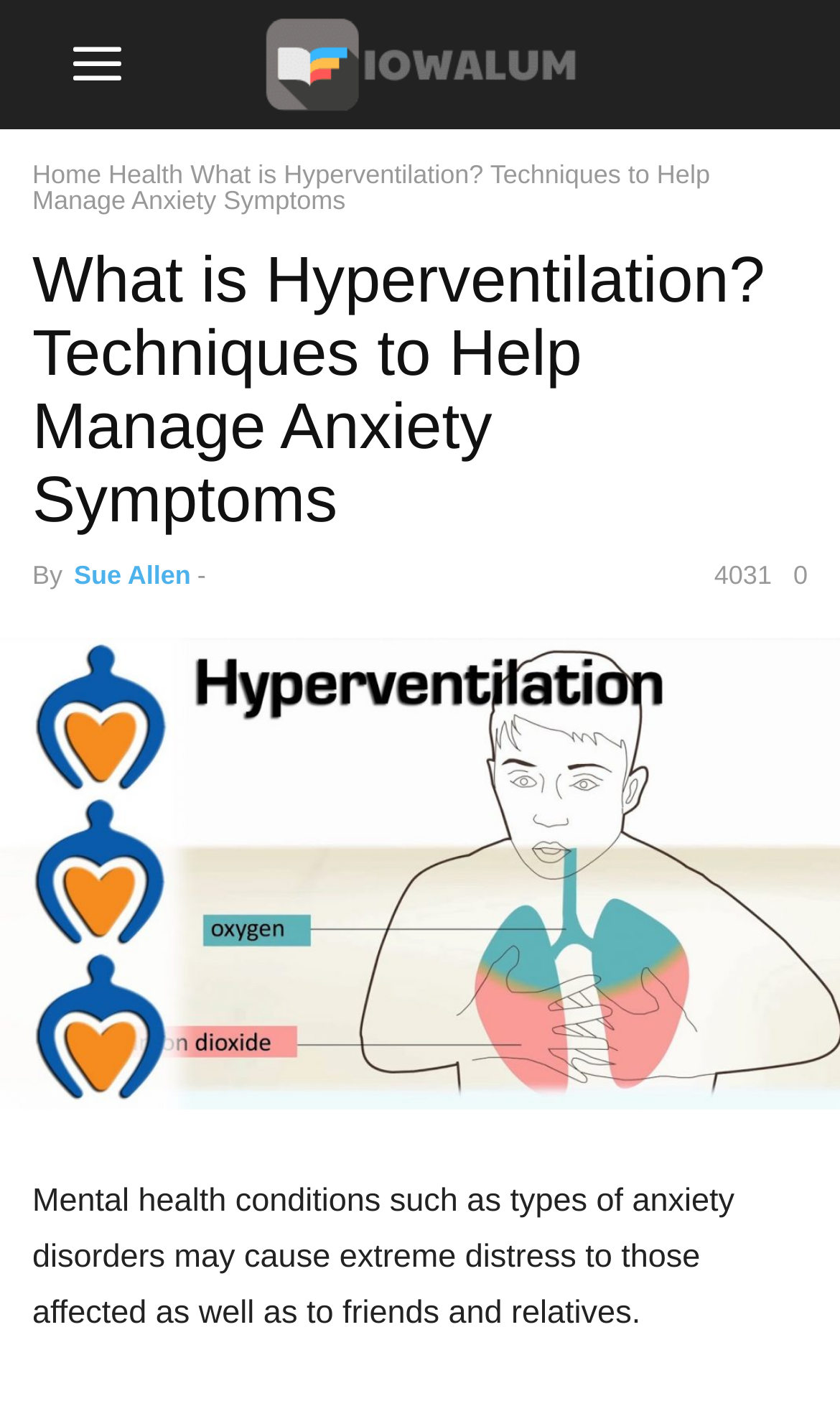What is the relation between anxiety disorders and friends and relatives?
Analyze the image and provide a thorough answer to the question.

According to the text 'Mental health conditions such as types of anxiety disorders may cause extreme distress to those affected as well as to friends and relatives.', anxiety disorders can cause extreme distress not only to those affected but also to their friends and relatives.